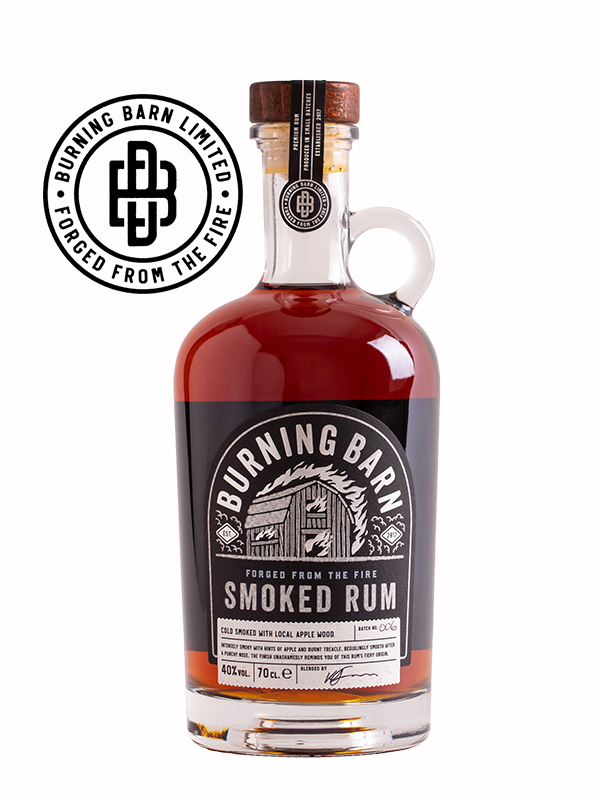What is the alcohol volume of the rum?
Please interpret the details in the image and answer the question thoroughly.

The label on the bottle indicates that the alcohol volume of the rum is 40%, which is a key characteristic of the spirit.